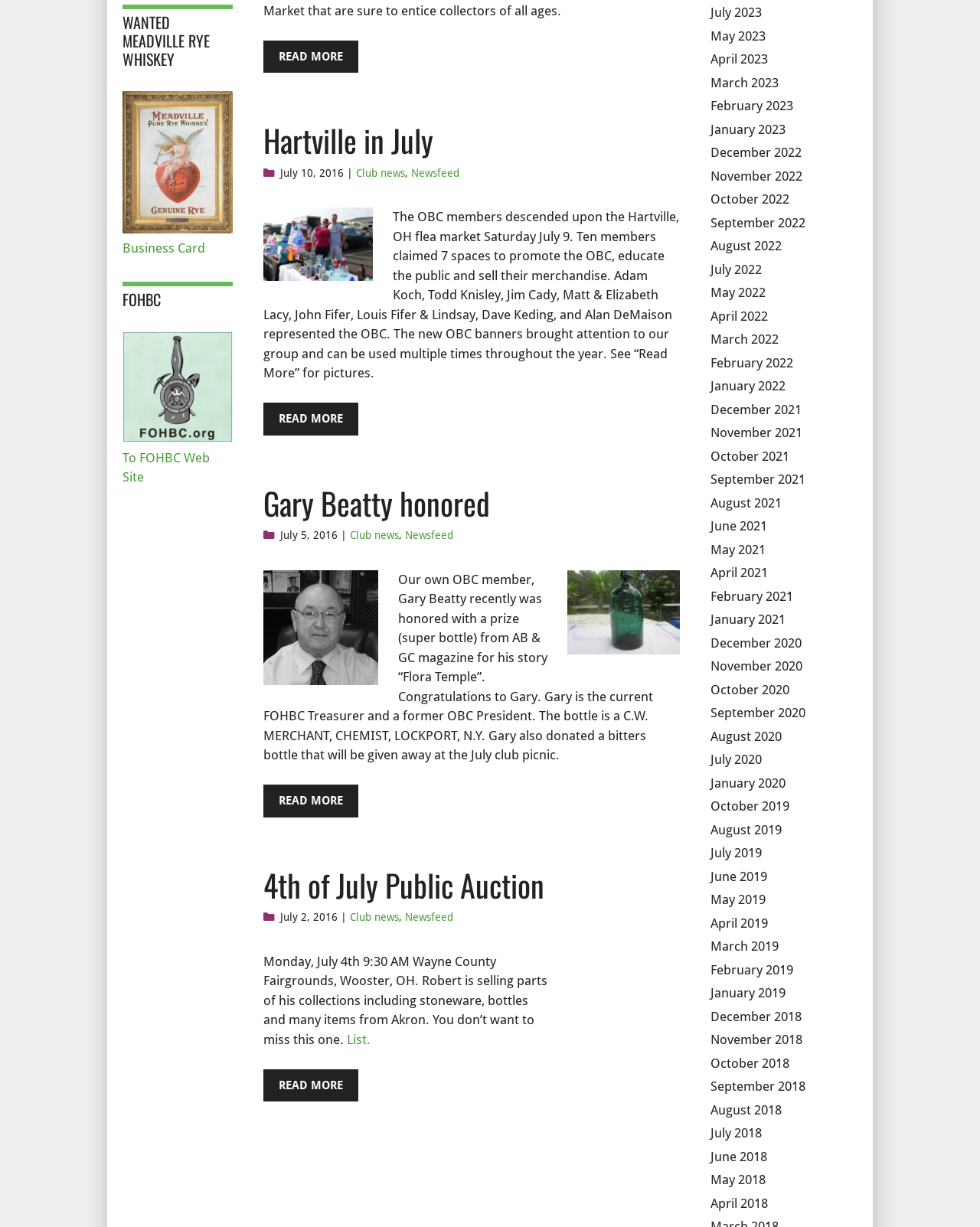What is the name of the magazine that honored Gary Beatty?
Answer briefly with a single word or phrase based on the image.

AB & GC magazine